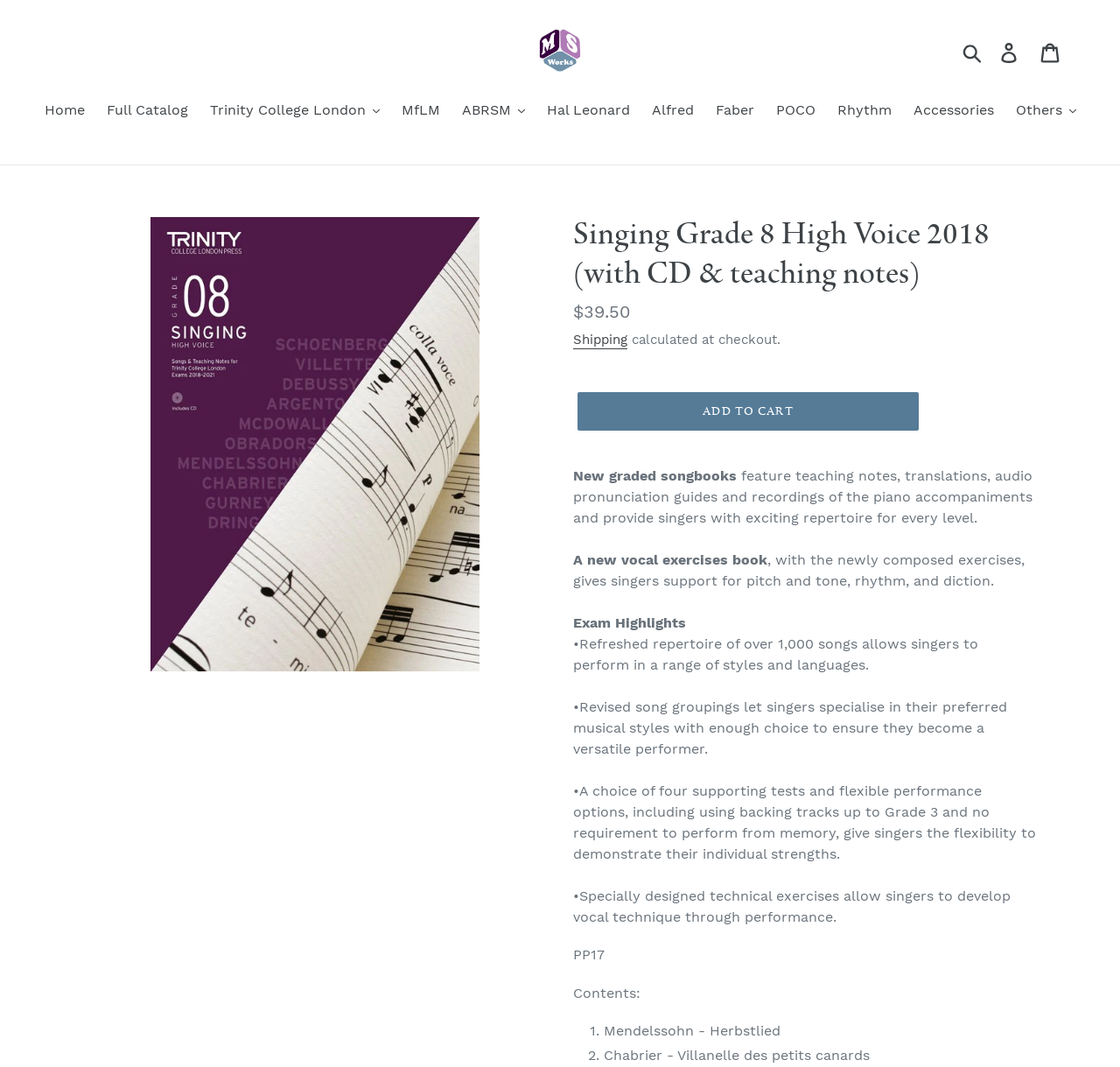Based on the element description: "Full Catalog", identify the bounding box coordinates for this UI element. The coordinates must be four float numbers between 0 and 1, listed as [left, top, right, bottom].

[0.087, 0.094, 0.175, 0.116]